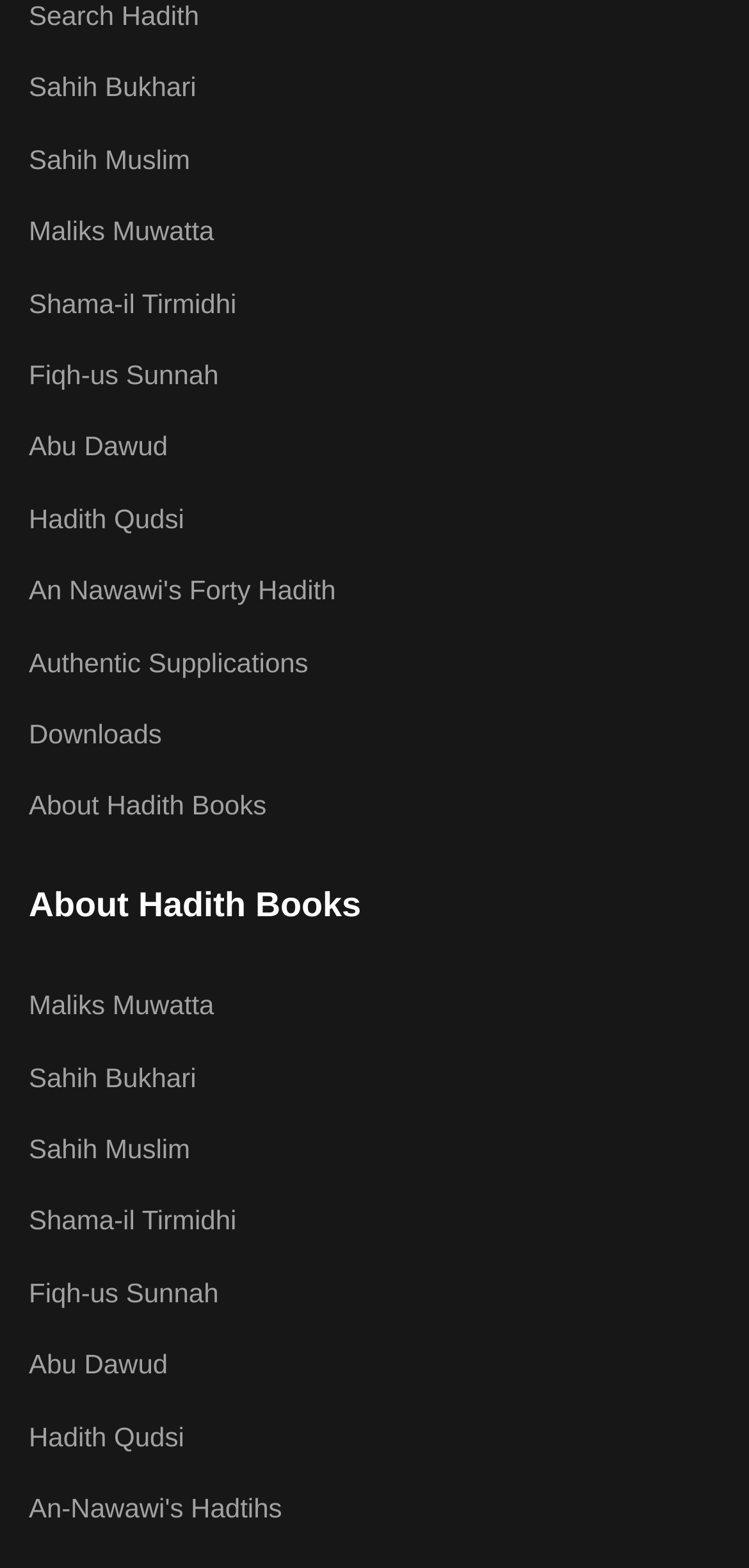Provide a one-word or short-phrase response to the question:
What is the second hadith book listed?

Sahih Muslim